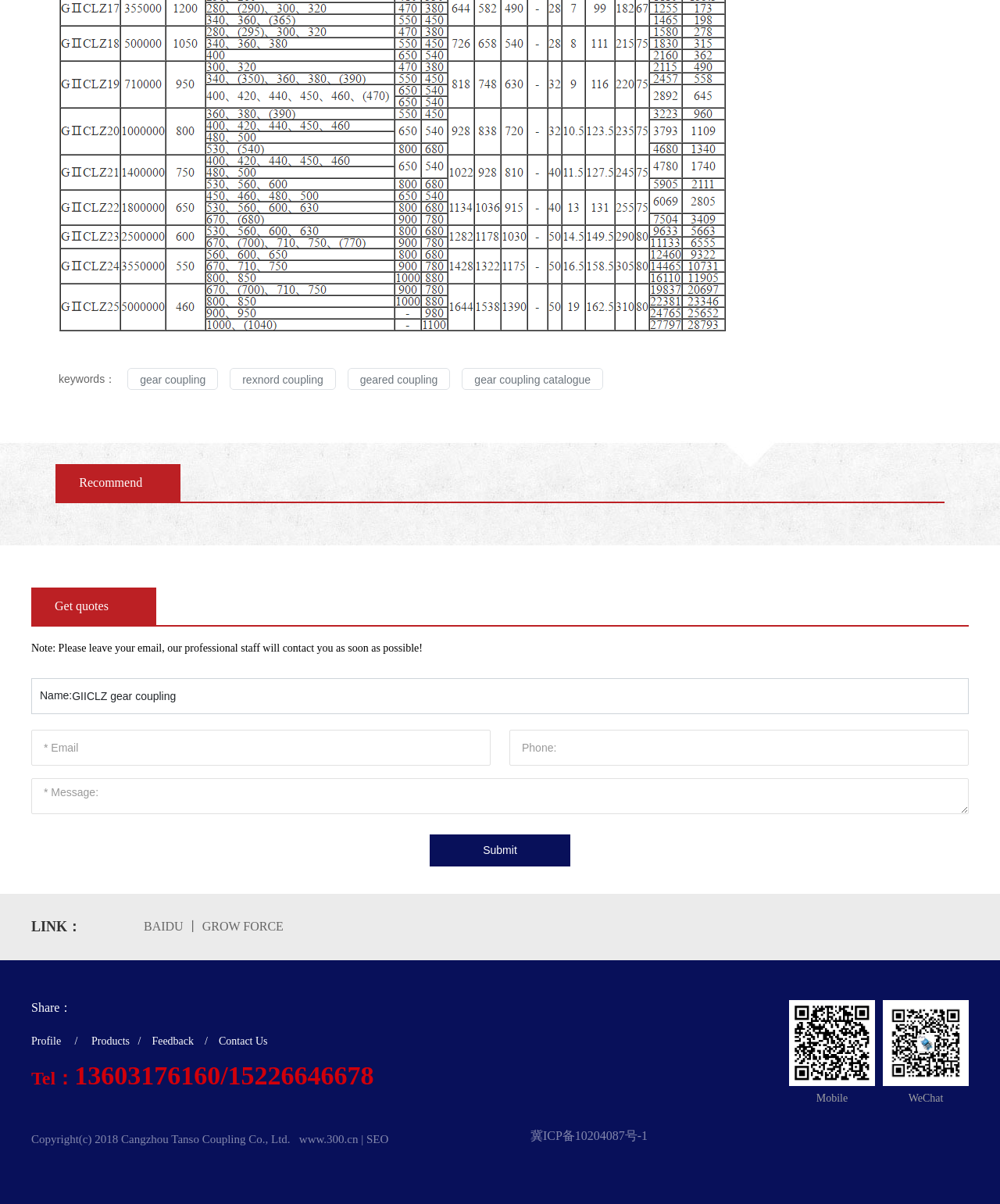Please specify the bounding box coordinates of the clickable region to carry out the following instruction: "Enter email". The coordinates should be four float numbers between 0 and 1, in the format [left, top, right, bottom].

[0.031, 0.606, 0.491, 0.636]